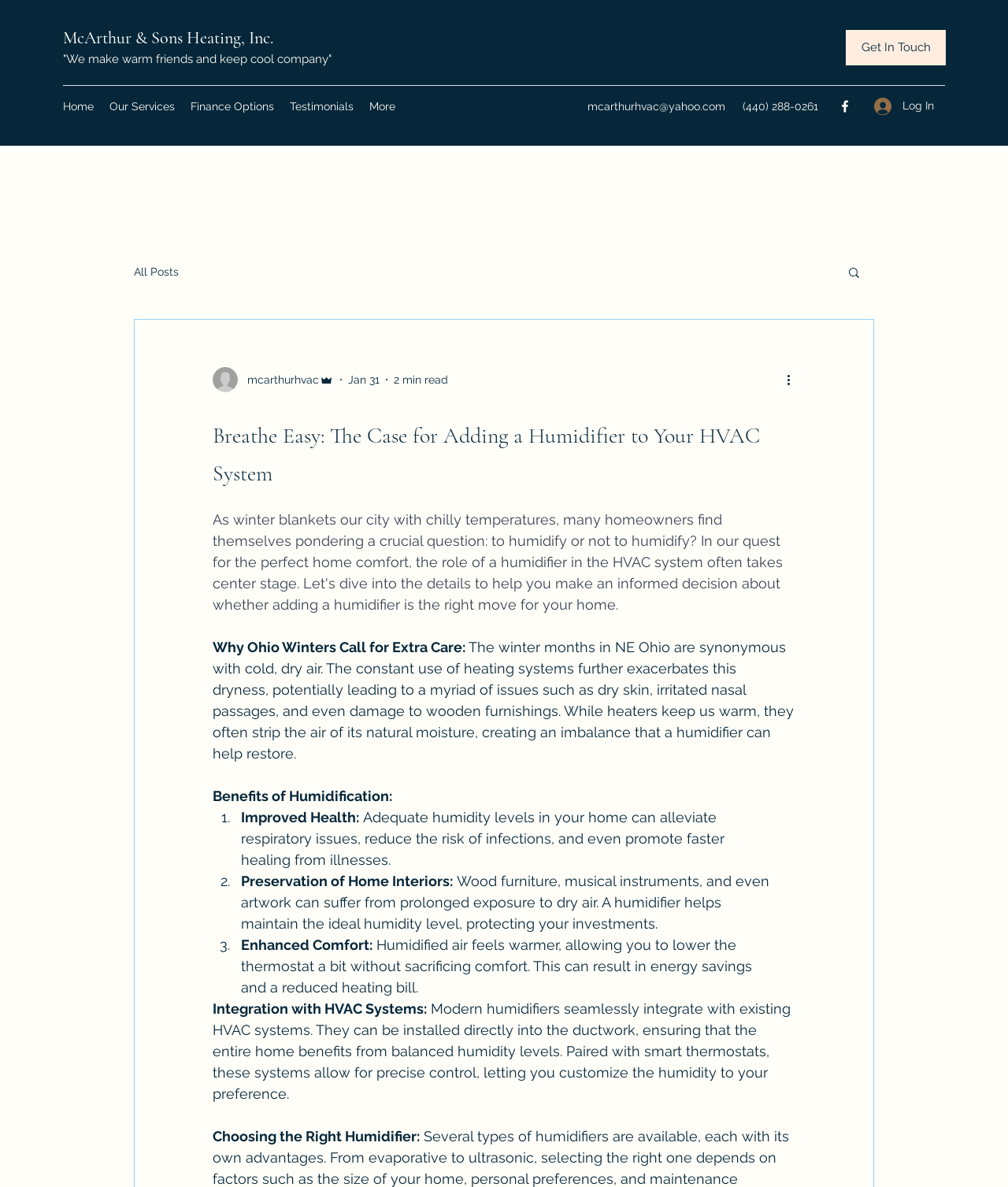What is the company name?
Based on the image, please offer an in-depth response to the question.

I found the company name by looking at the top-left corner of the webpage, where it says 'McArthur & Sons Heating, Inc.' in a link format.